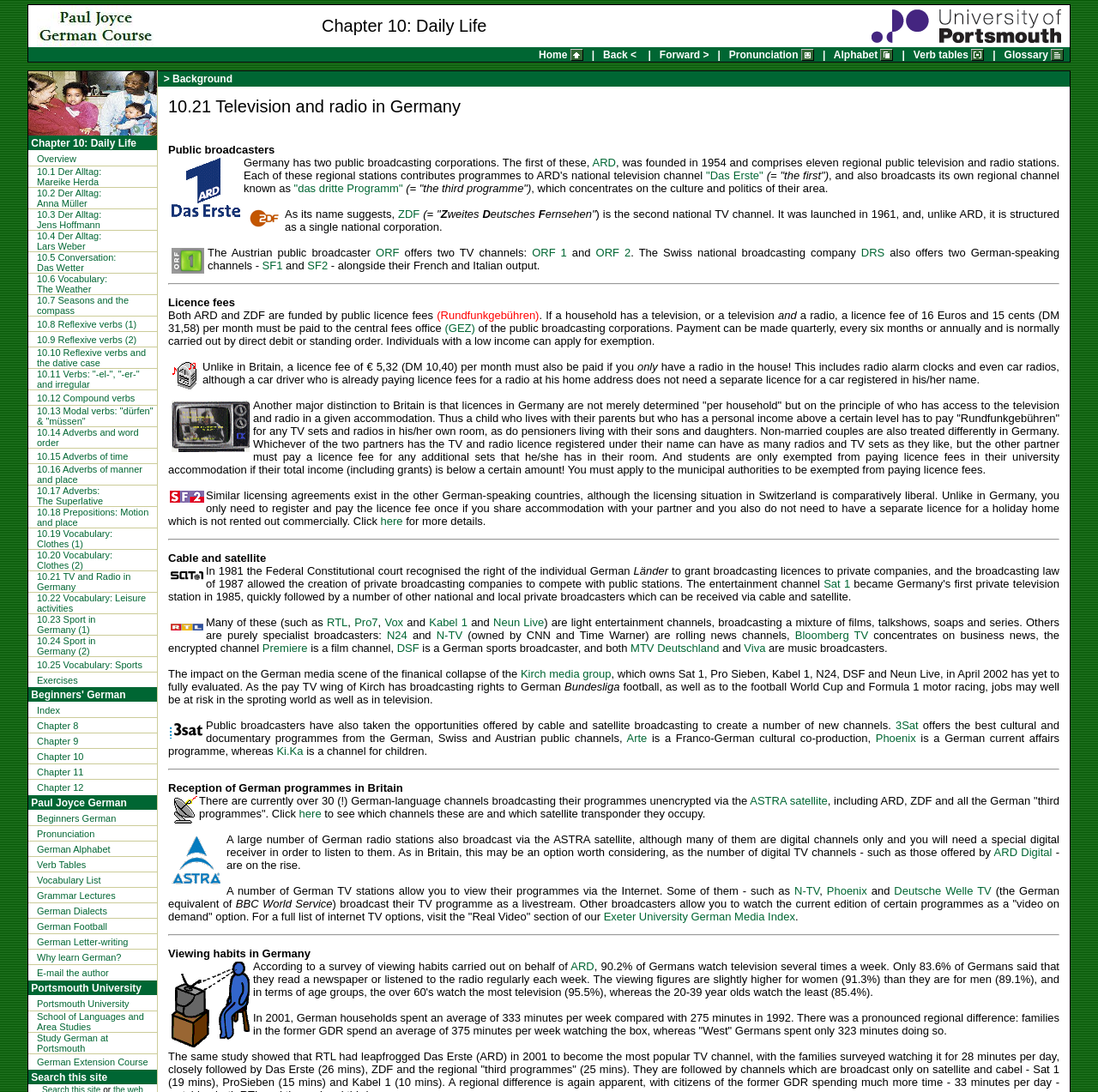Find and indicate the bounding box coordinates of the region you should select to follow the given instruction: "Go to the Pronunciation page".

[0.664, 0.044, 0.727, 0.055]